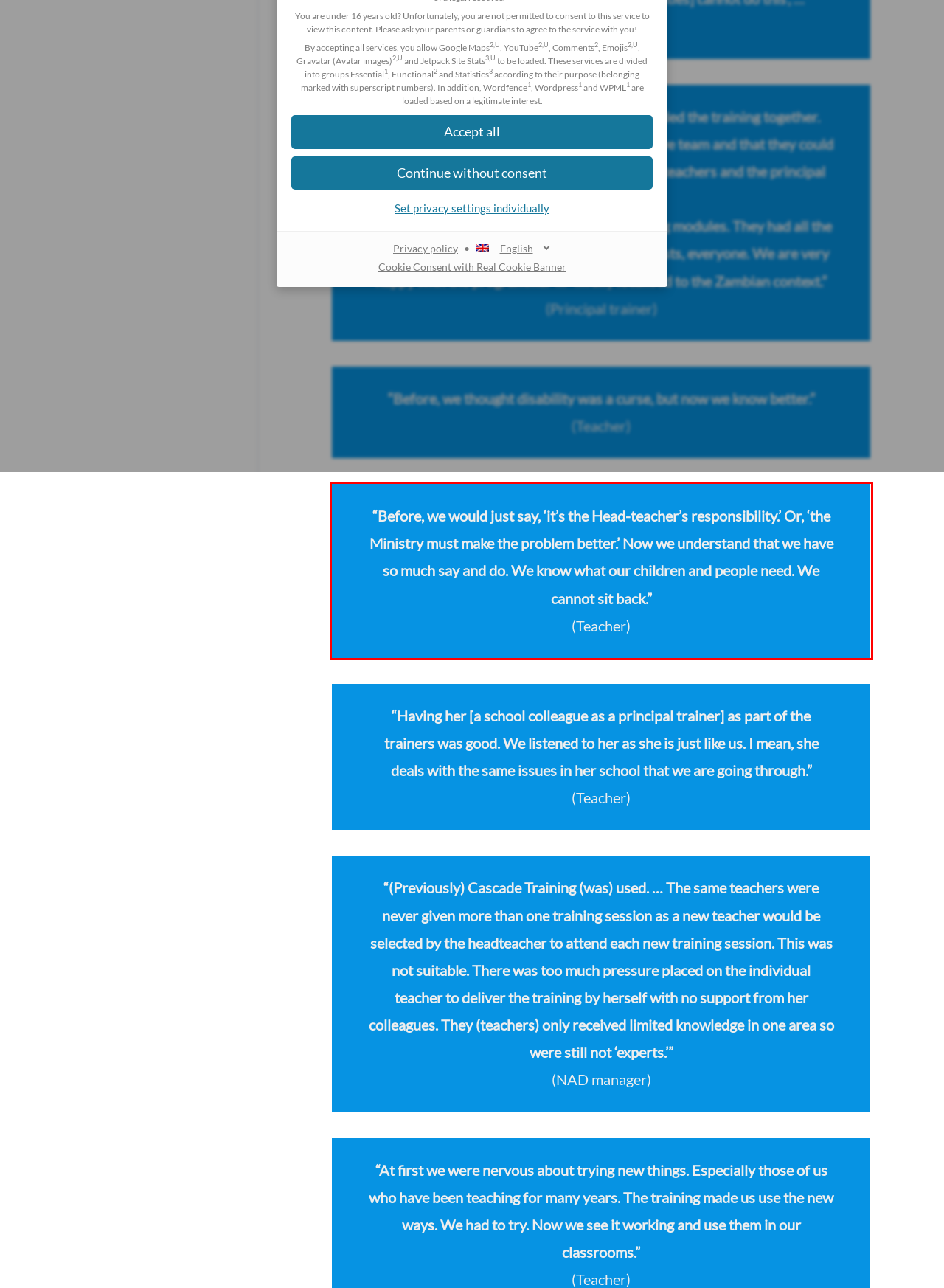You have a webpage screenshot with a red rectangle surrounding a UI element. Extract the text content from within this red bounding box.

“Before, we would just say, ‘it’s the Head-teacher’s responsibility.’ Or, ‘the Ministry must make the problem better.’ Now we understand that we have so much say and do. We know what our children and people need. We cannot sit back.” (Teacher)